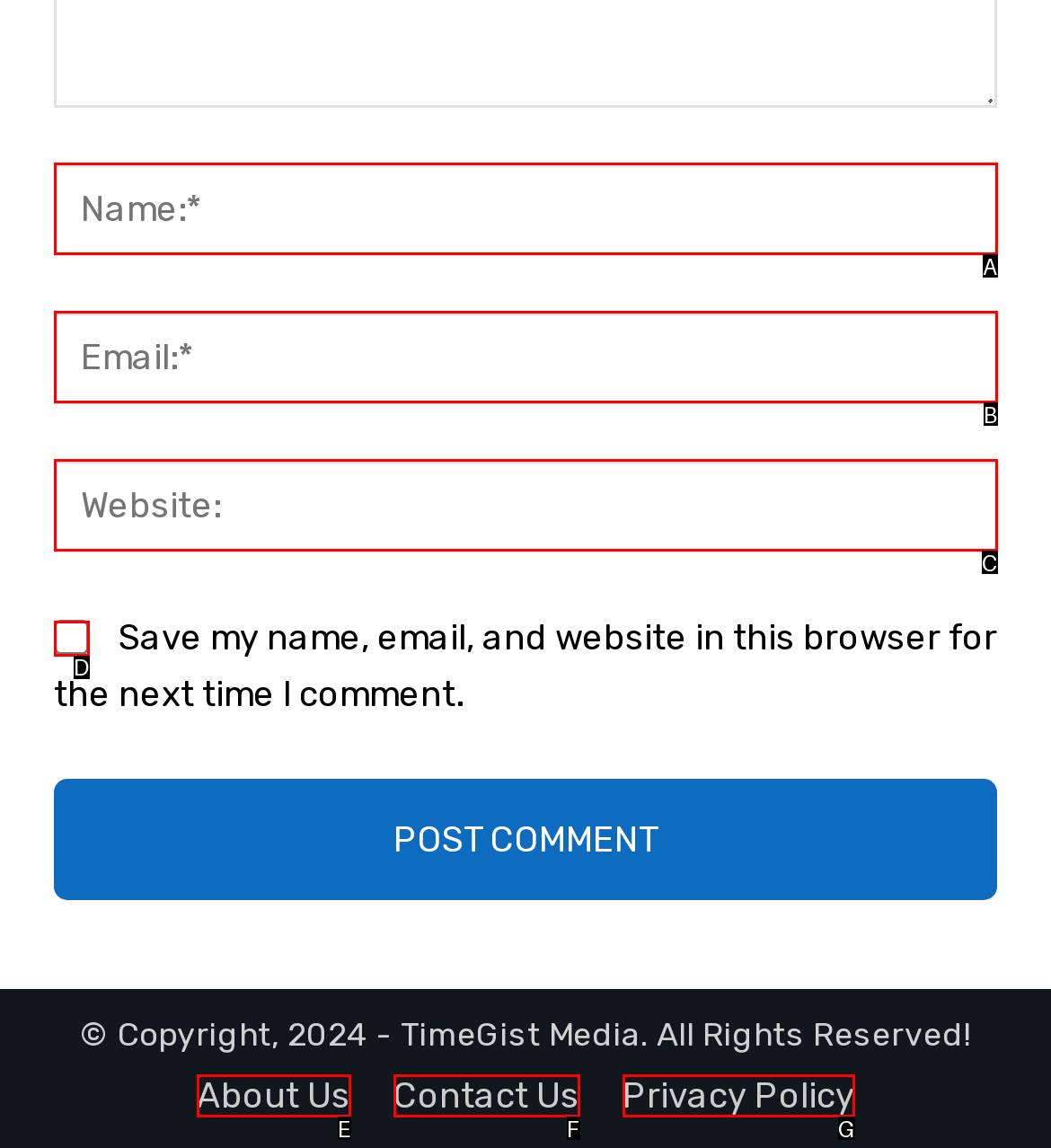Select the HTML element that corresponds to the description: parent_node: Website: name="url" placeholder="Website:". Reply with the letter of the correct option.

C